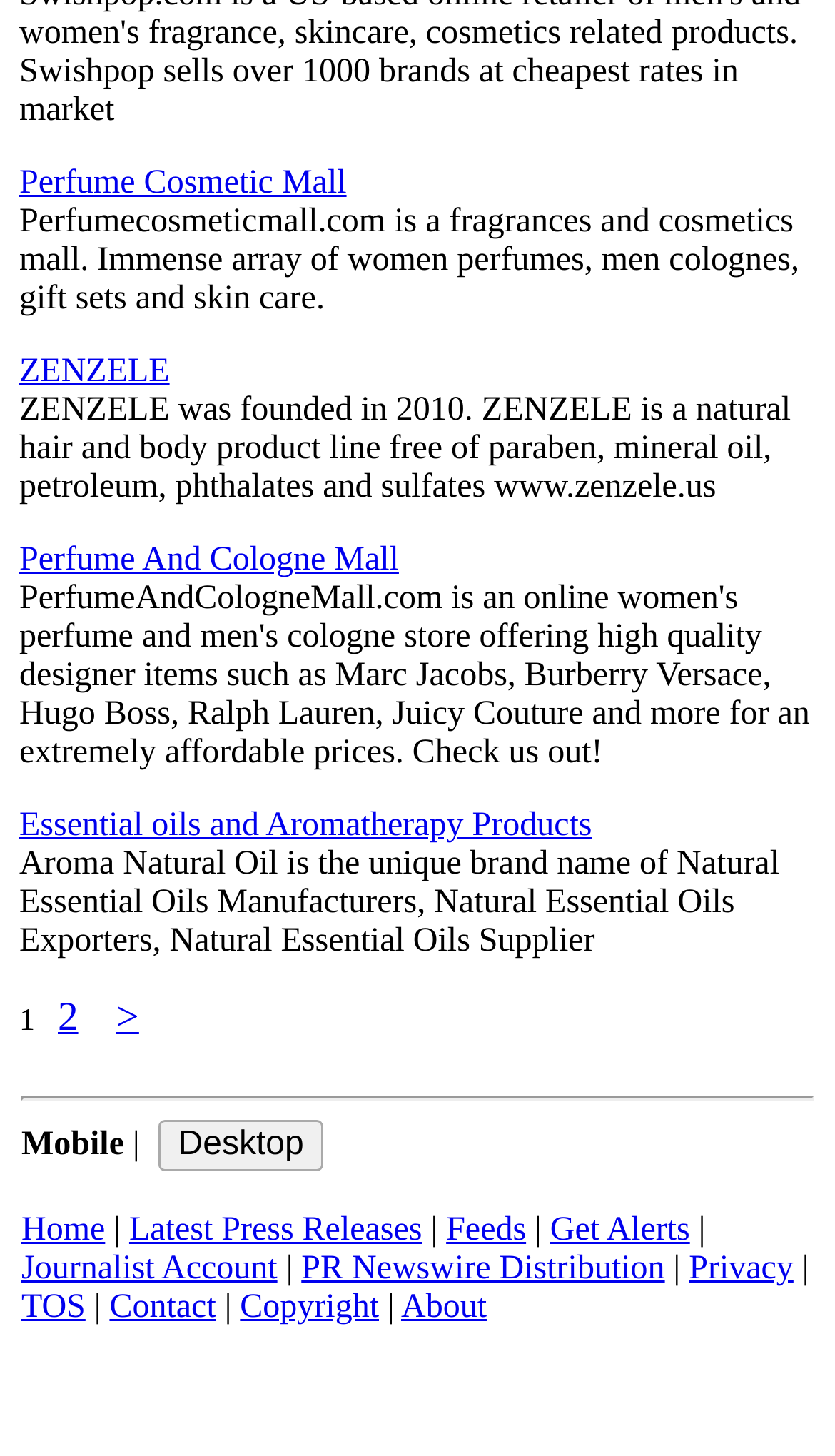Using the image as a reference, answer the following question in as much detail as possible:
What is the name of the perfume and cosmetic mall?

The answer can be found in the link element with the text 'Perfume Cosmetic Mall' at the top of the webpage, which suggests that it is the name of the perfume and cosmetic mall.